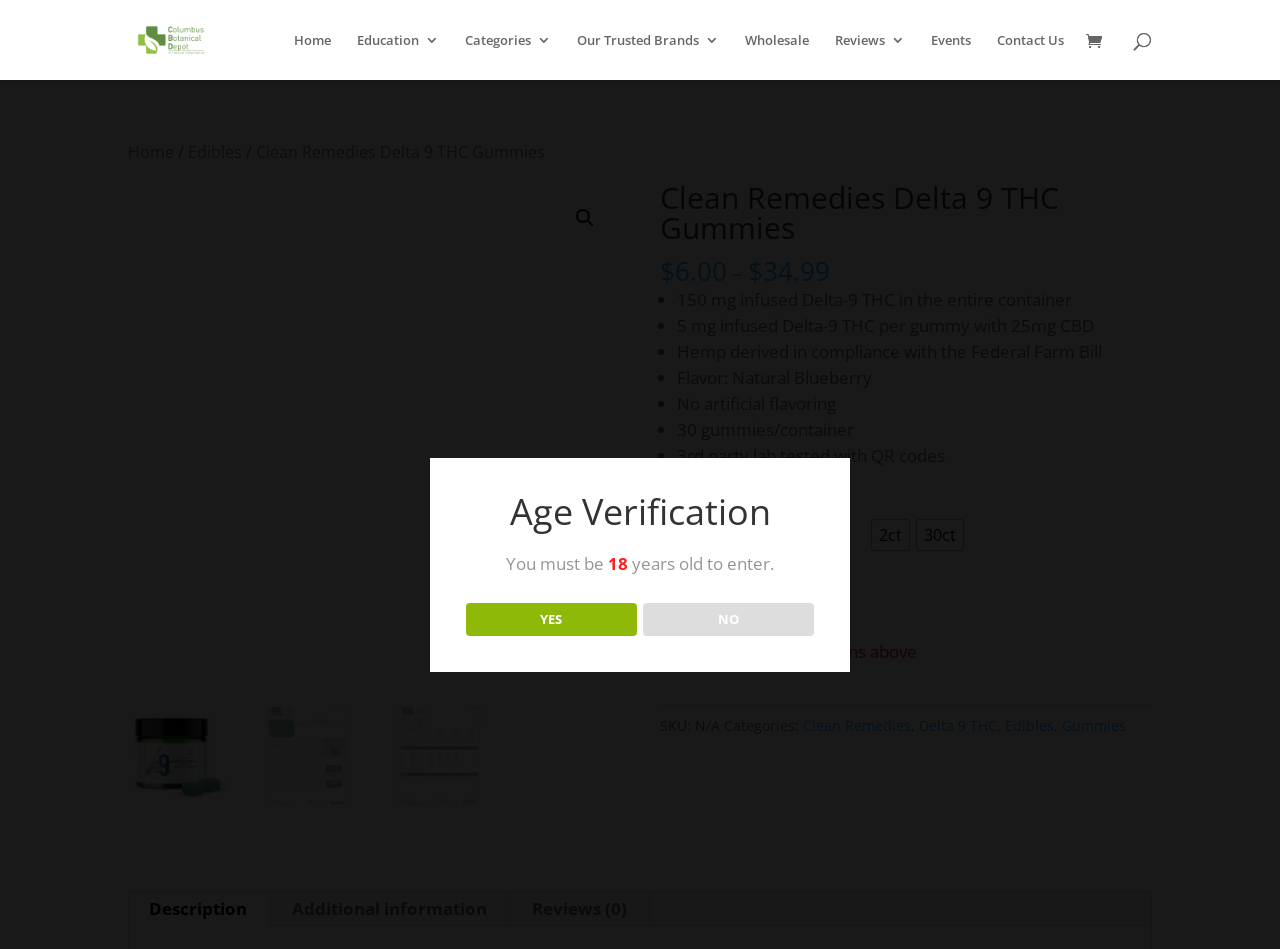Please provide a brief answer to the question using only one word or phrase: 
What is the purpose of the age verification section?

To verify the user's age